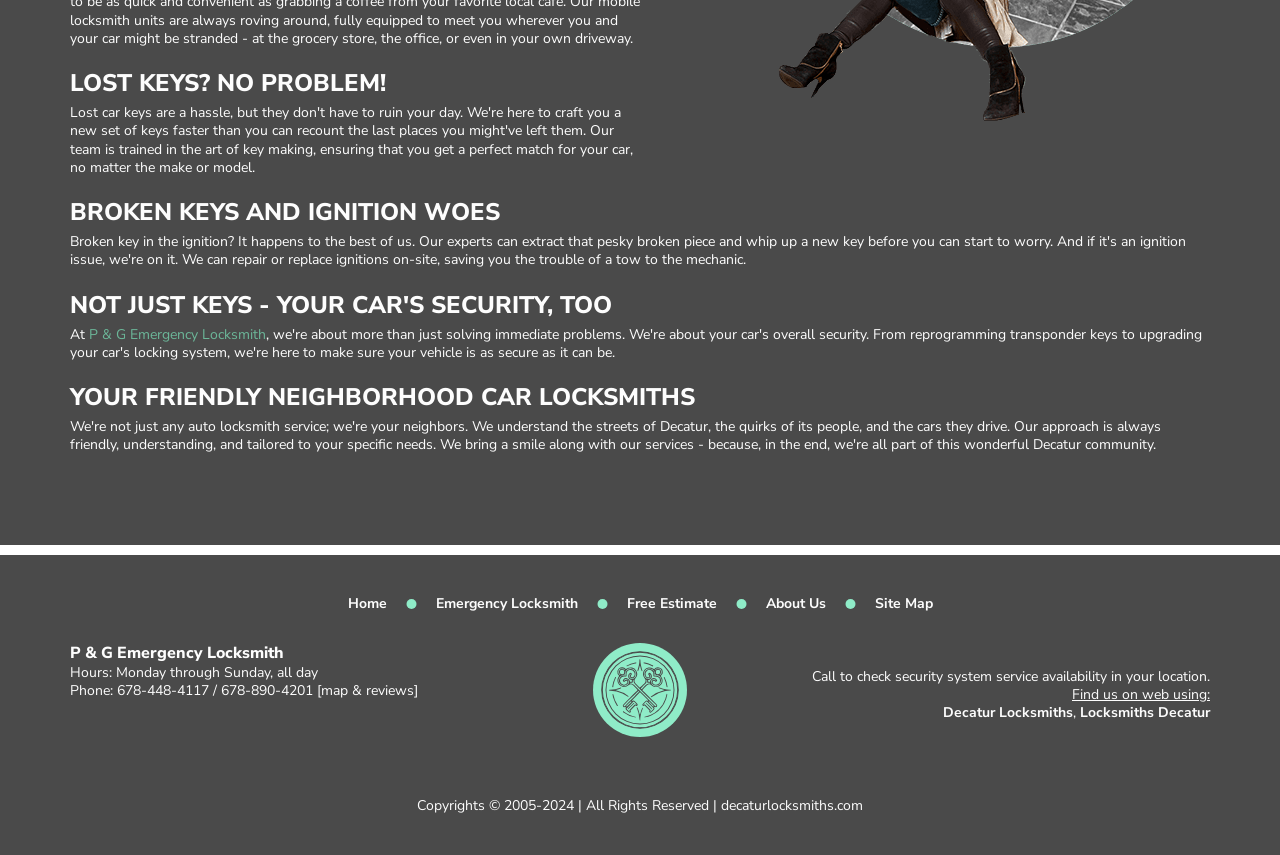Please analyze the image and give a detailed answer to the question:
What is the phone number of the locksmith company?

I found the answer by looking at the static text element 'Phone: 678-448-4117 / 678-890-4201' which is located below the company name and business hours.